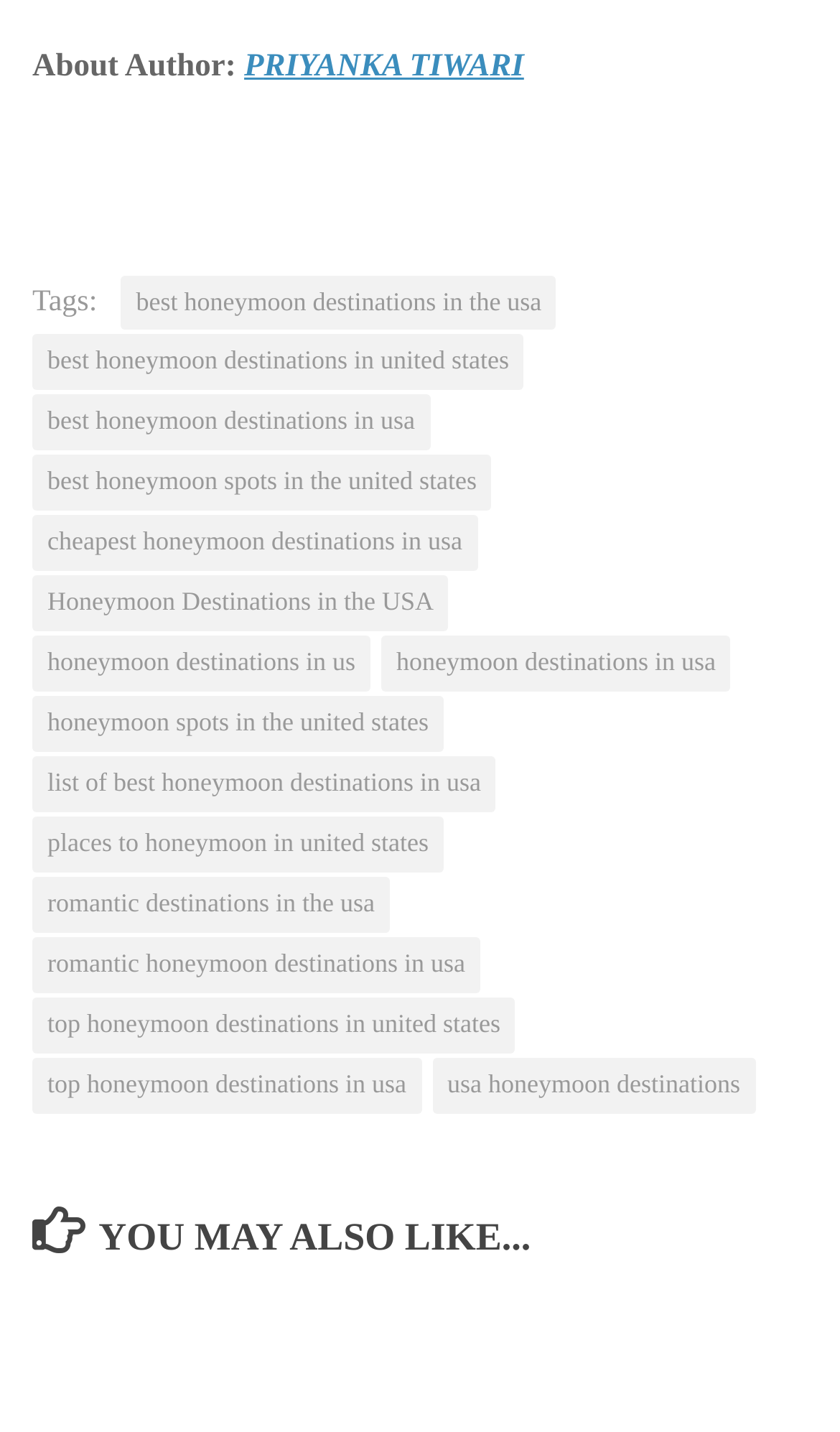Please determine the bounding box coordinates of the section I need to click to accomplish this instruction: "Check out top honeymoon destinations in united states".

[0.038, 0.697, 0.614, 0.736]